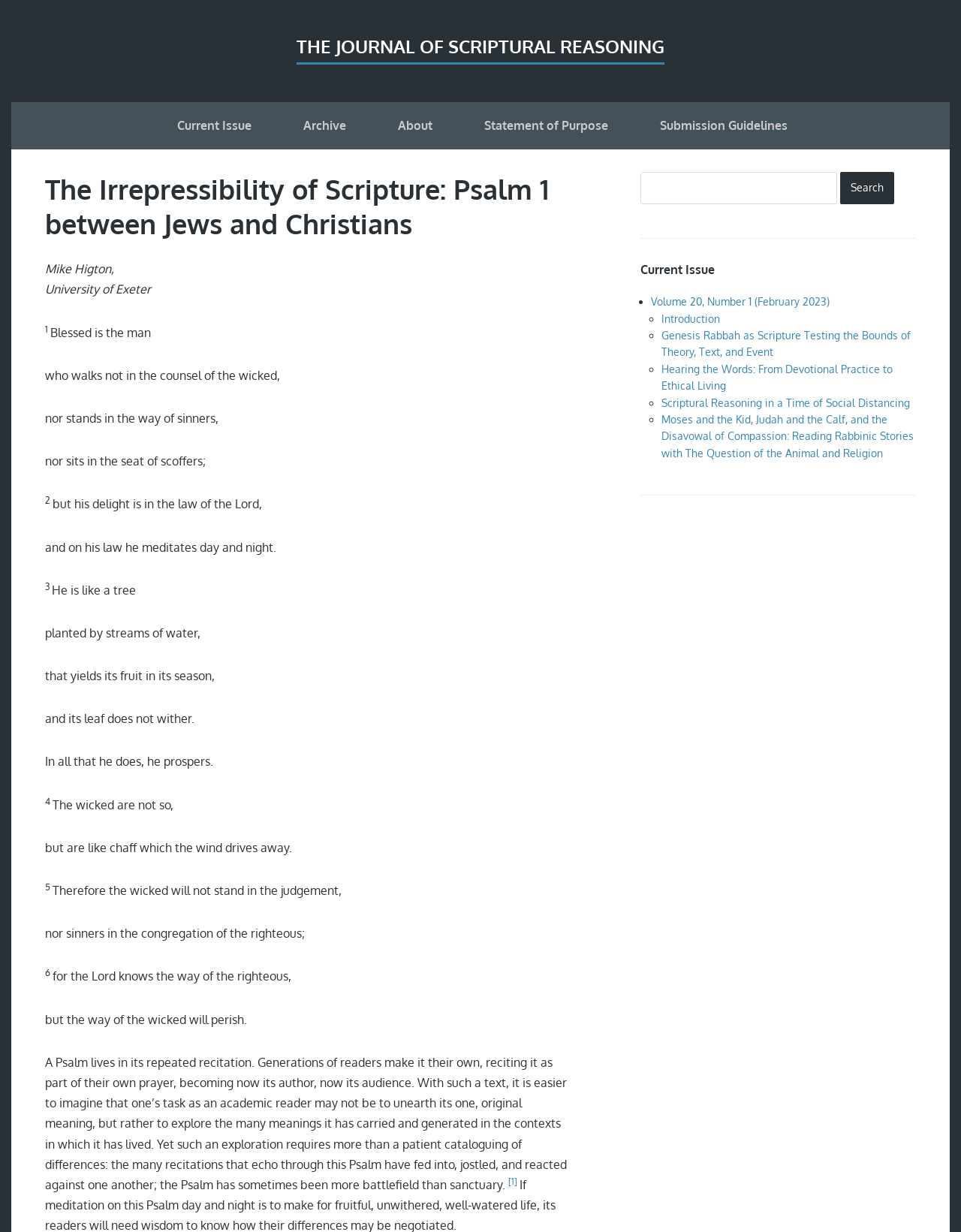What is the title of the current issue?
Examine the image and give a concise answer in one word or a short phrase.

Volume 20, Number 1